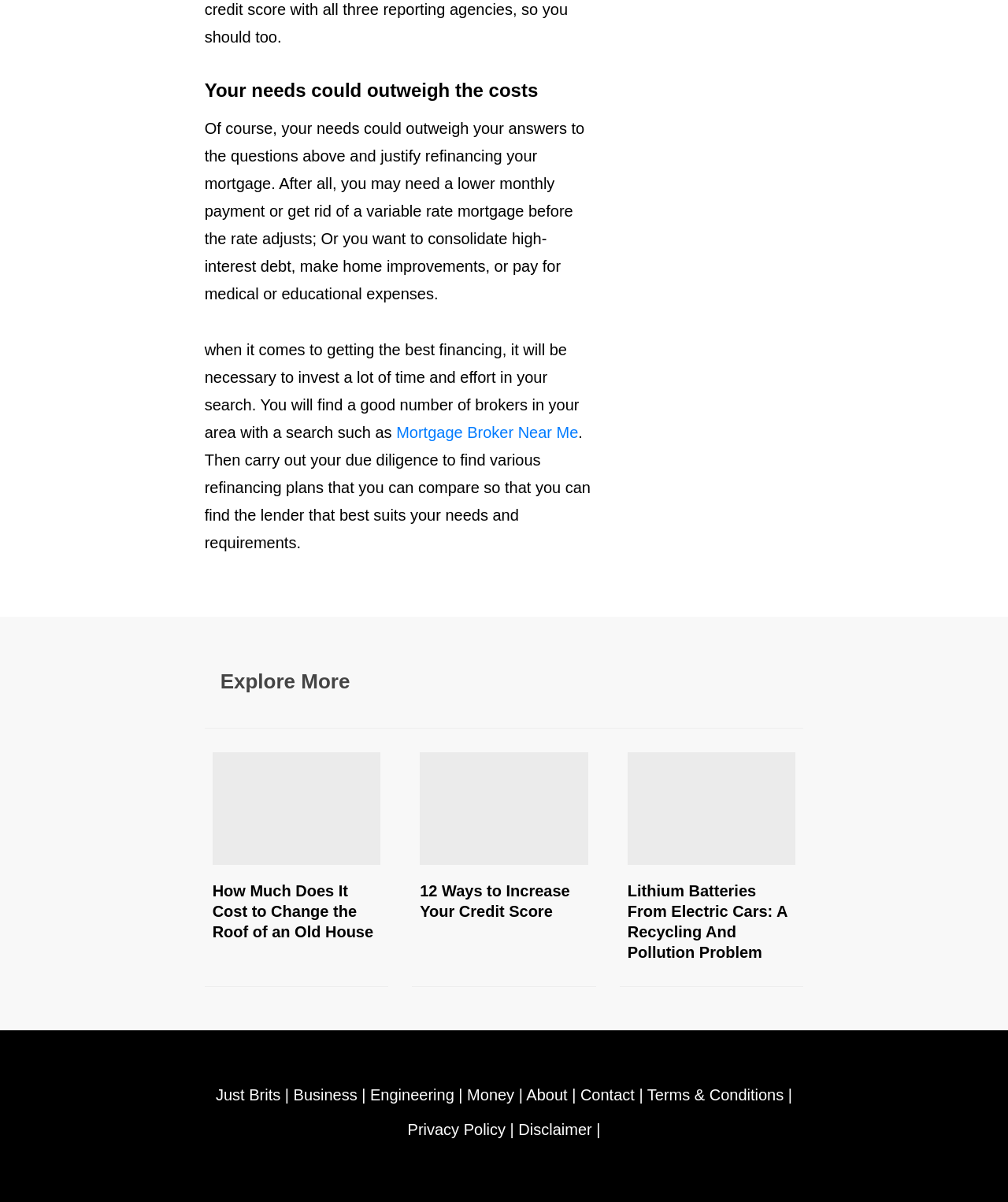Determine the bounding box coordinates for the clickable element required to fulfill the instruction: "View information as a PDF". Provide the coordinates as four float numbers between 0 and 1, i.e., [left, top, right, bottom].

None